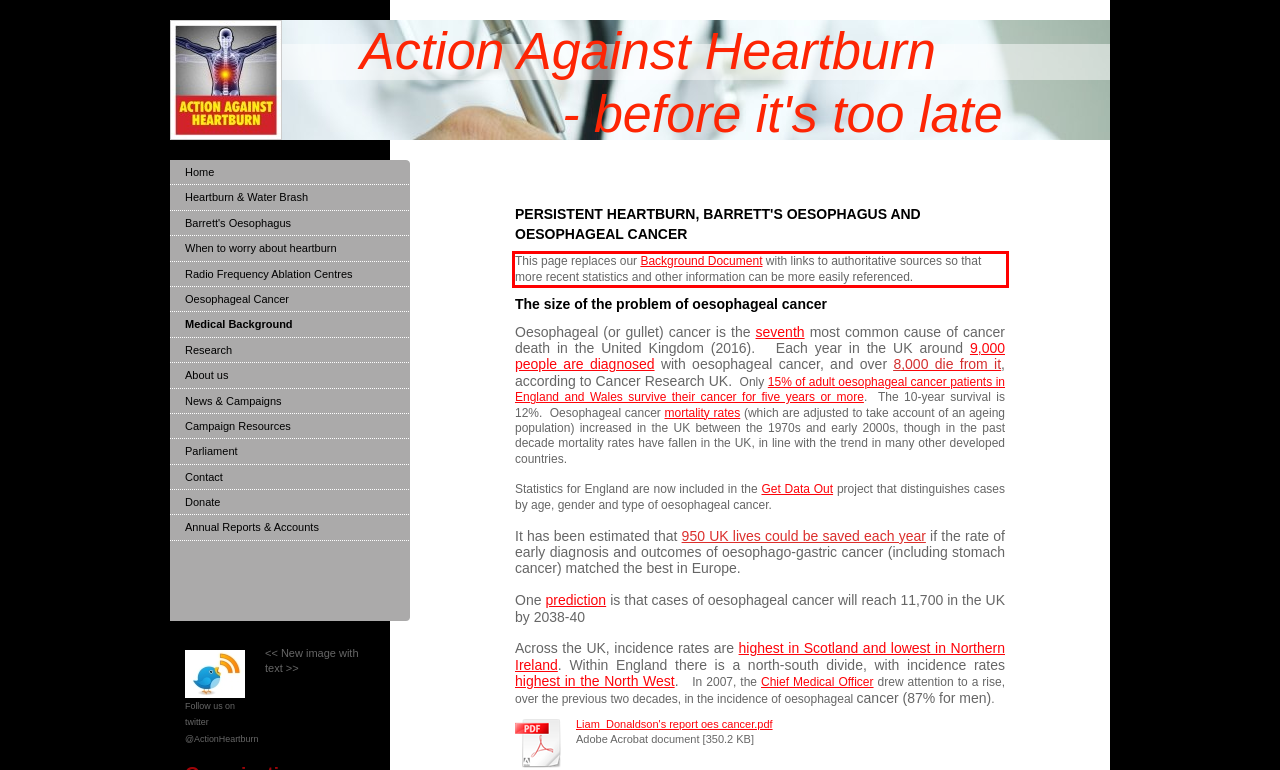Identify the text inside the red bounding box on the provided webpage screenshot by performing OCR.

This page replaces our Background Document with links to authoritative sources so that more recent statistics and other information can be more easily referenced.